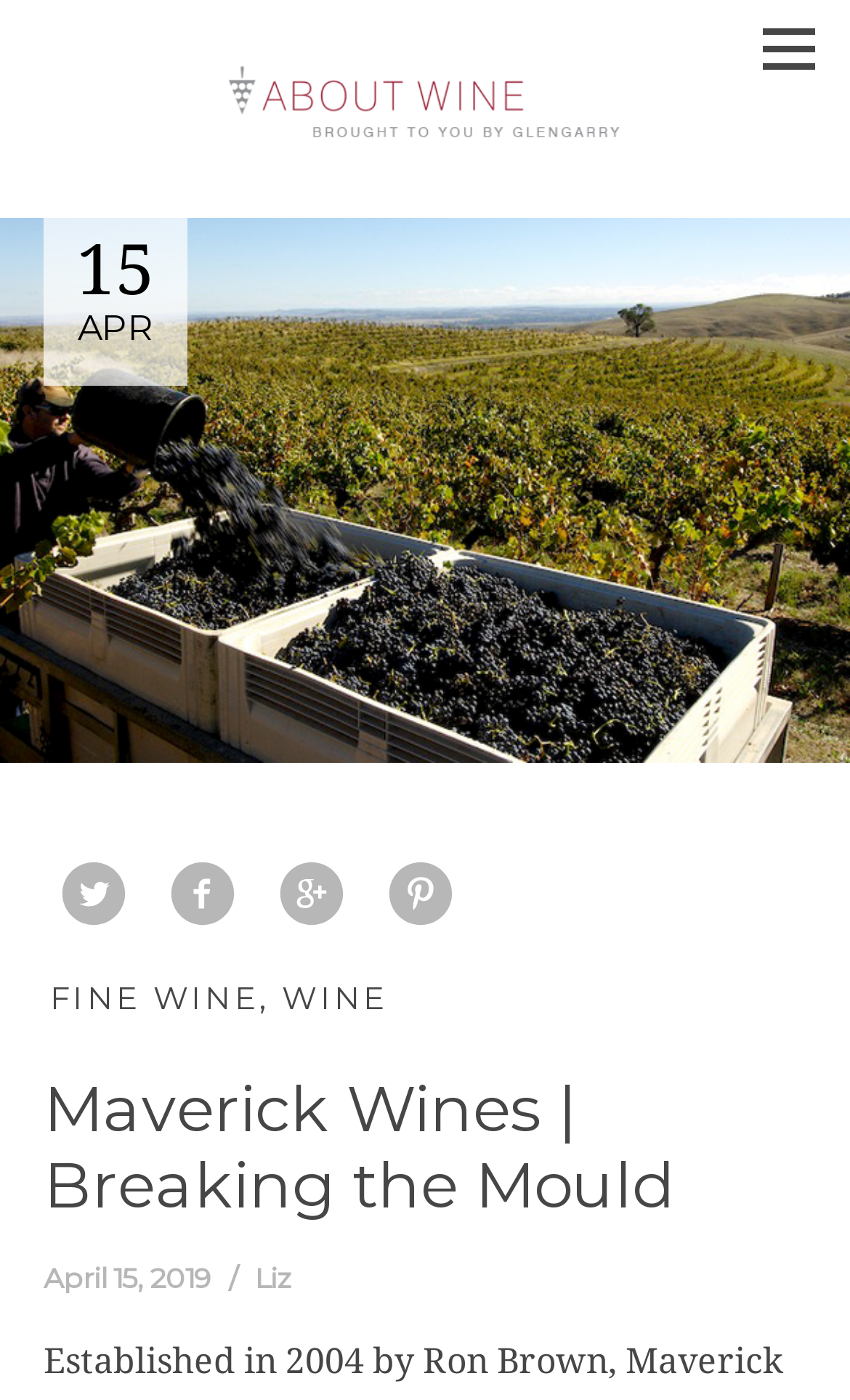How many social media sharing options are available?
Based on the visual, give a brief answer using one word or a short phrase.

4